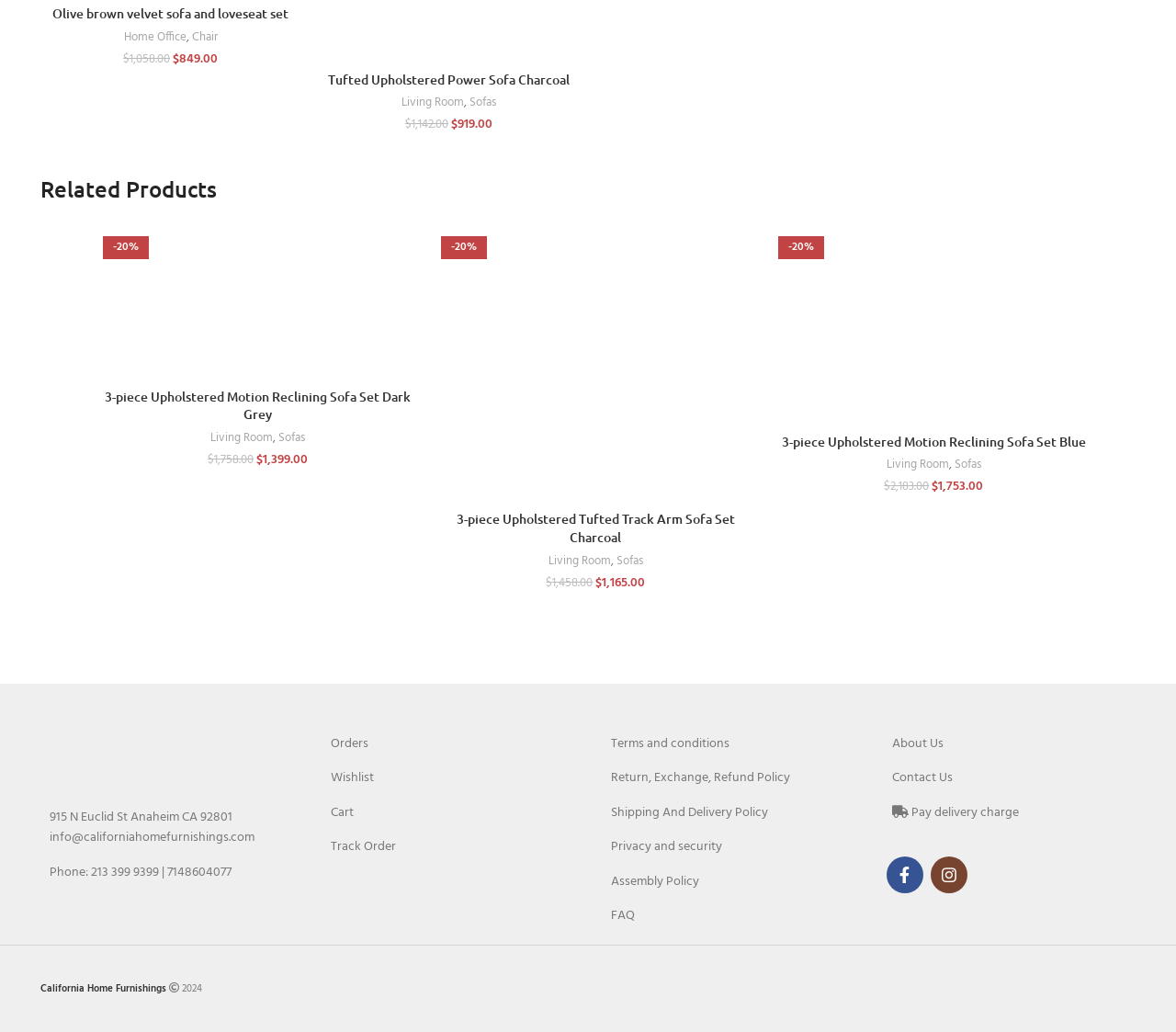Answer succinctly with a single word or phrase:
What is the original price of the 'Tufted Upholstered Power Sofa Charcoal'?

$1,142.00